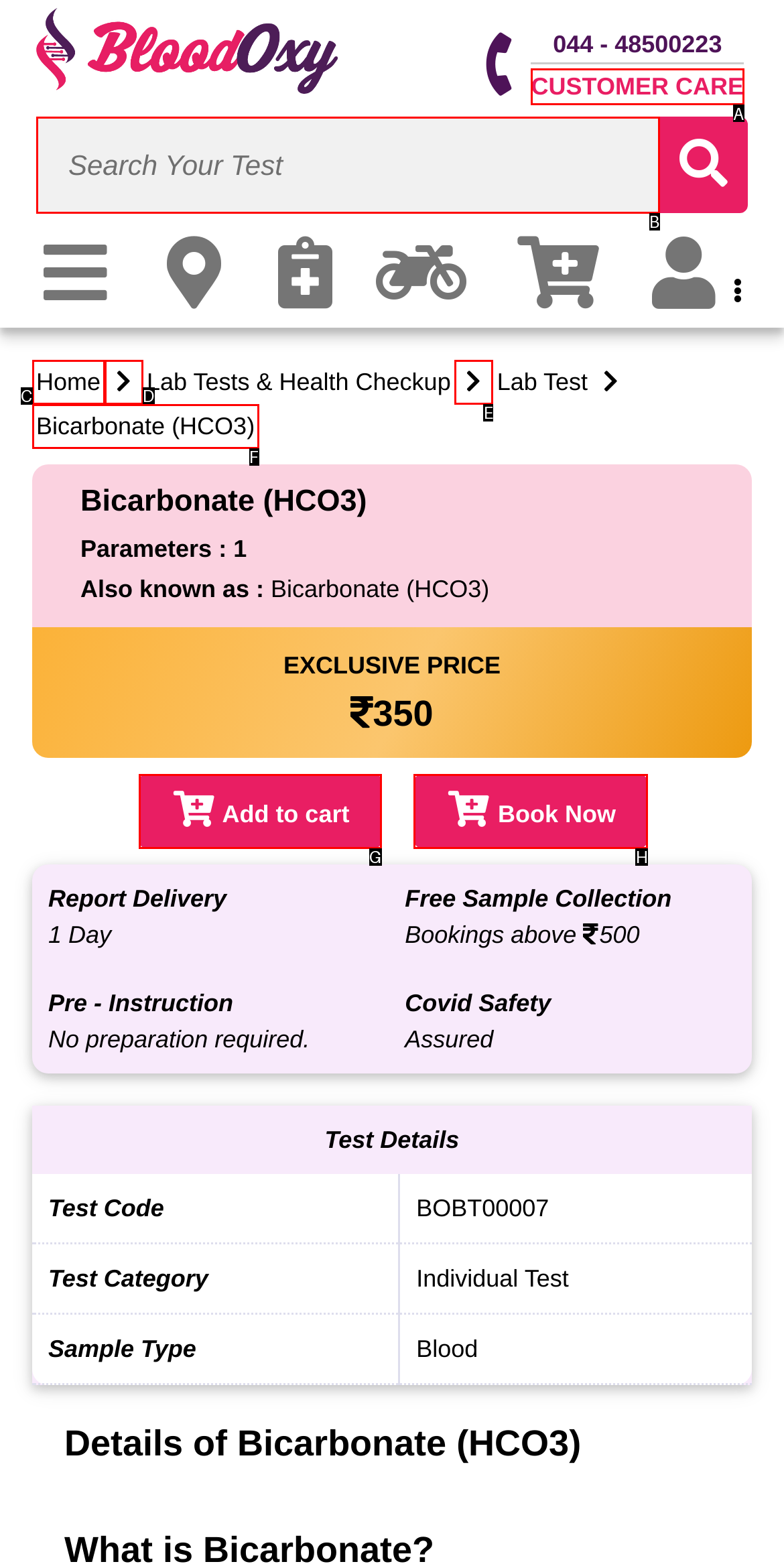Select the proper HTML element to perform the given task: Click on the customer care link Answer with the corresponding letter from the provided choices.

A